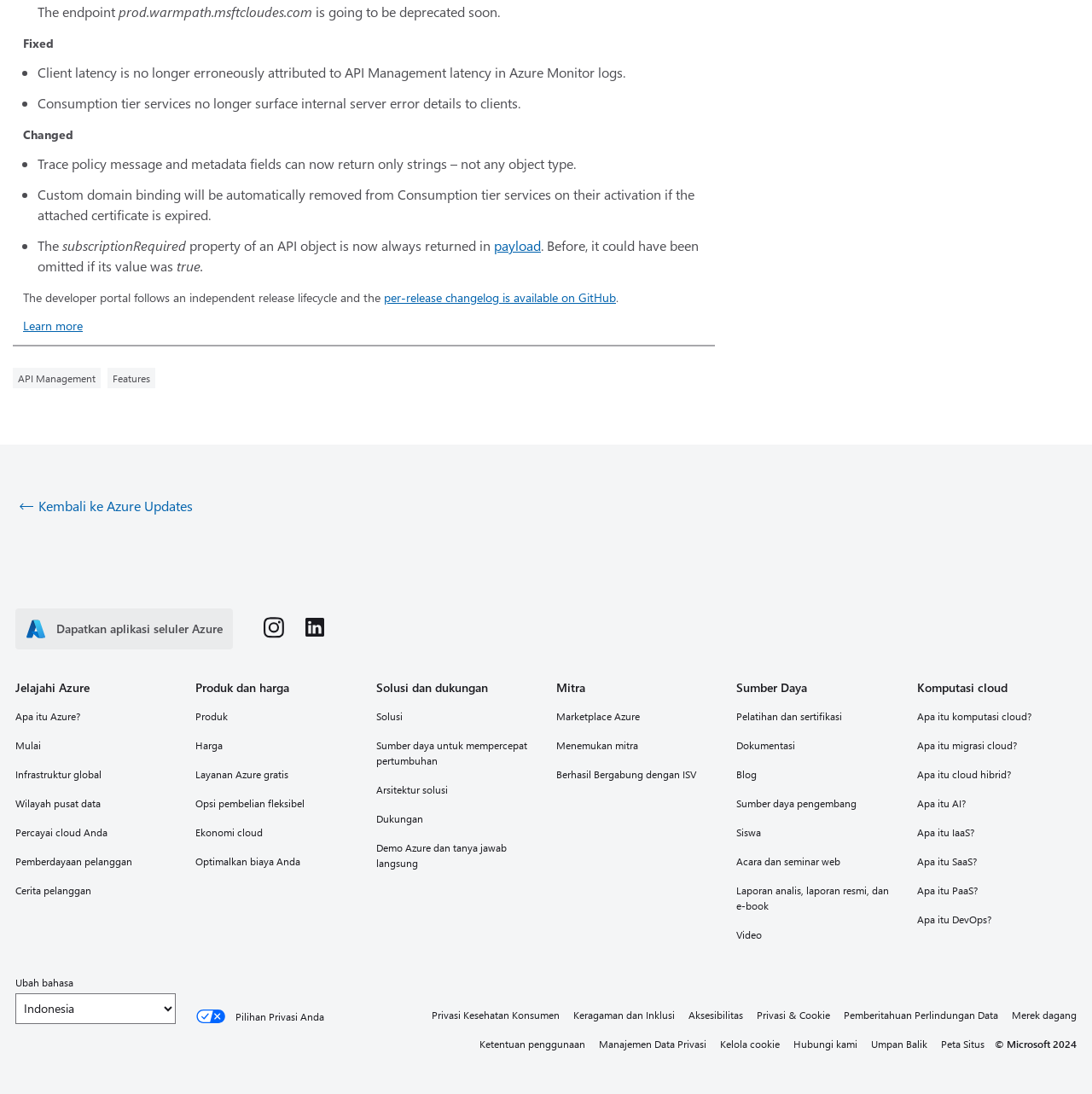From the screenshot, find the bounding box of the UI element matching this description: "Layanan Azure gratis". Supply the bounding box coordinates in the form [left, top, right, bottom], each a float between 0 and 1.

[0.179, 0.699, 0.326, 0.716]